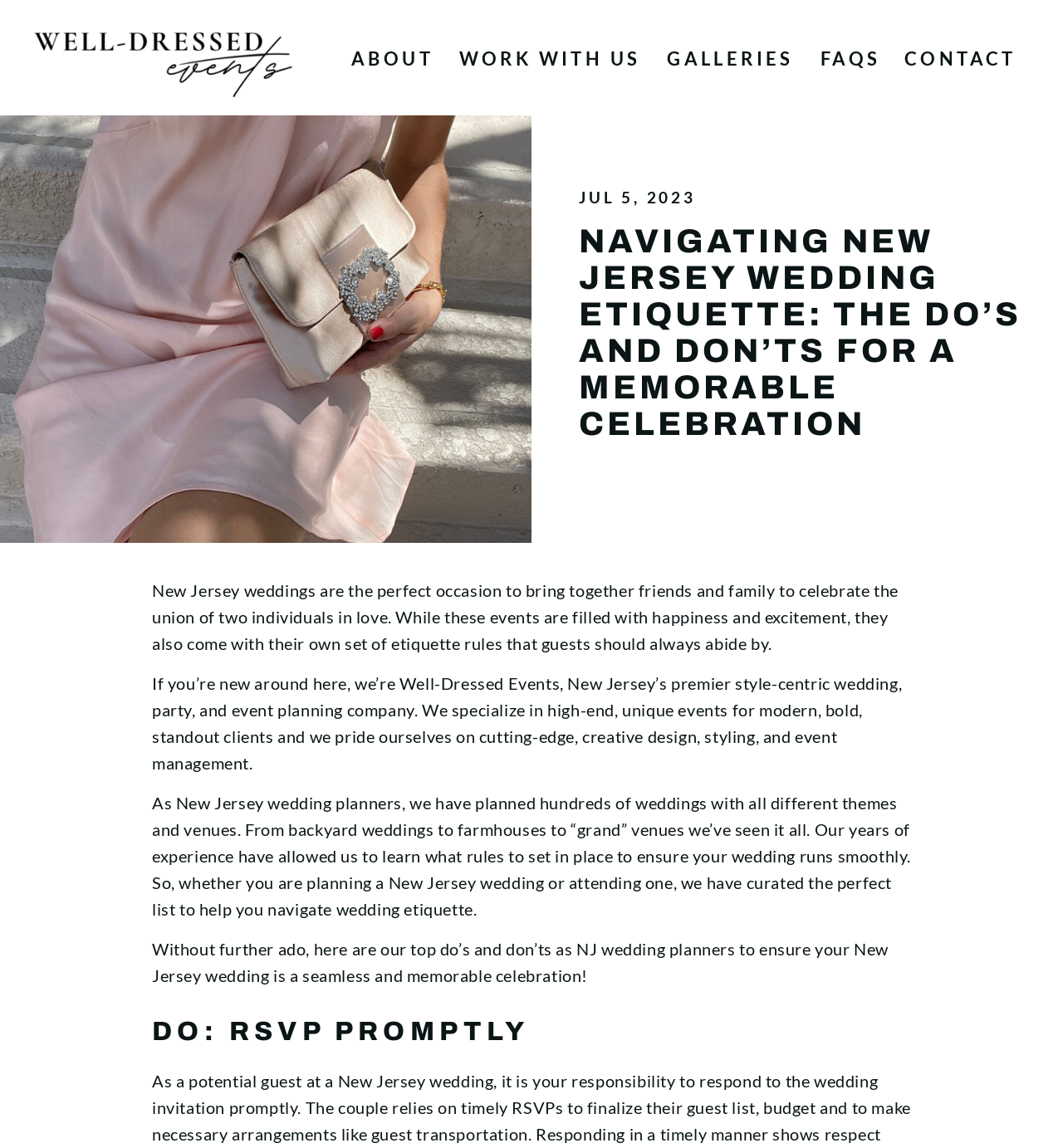Illustrate the webpage thoroughly, mentioning all important details.

This webpage is about wedding etiquette, specifically for New Jersey weddings. At the top, there are five navigation links: "CONTACT", "WORK WITH US", "GALLERIES", "ABOUT", and "FAQS", evenly spaced across the page. Below these links, there is a large image of a wedding guest in a pink dress with a handbag, taking up the left half of the page.

The main content of the page starts with a heading that reads "NAVIGATING NEW JERSEY WEDDING ETIQUETTE: THE DO’S AND DON’TS FOR A MEMORABLE CELEBRATION", followed by a subheading with the date "JUL 5, 2023". The article begins by explaining the importance of etiquette rules at New Jersey weddings, and introduces the authors as Well-Dressed Events, a premier wedding planning company in New Jersey.

The article continues to discuss the company's experience in planning weddings with different themes and venues, and how they have learned what rules to set in place to ensure a smooth wedding. The main content of the article is divided into sections, with headings such as "DO: RSVP PROMPTLY", which suggests that the article will provide a list of do's and don'ts for wedding etiquette.

Throughout the page, there are several links to other pages, including "Well-Dressed Events", "high-end, unique events", "backyard weddings", "farmhouses", and "“grand” venues", which provide additional information on the company's services and expertise.